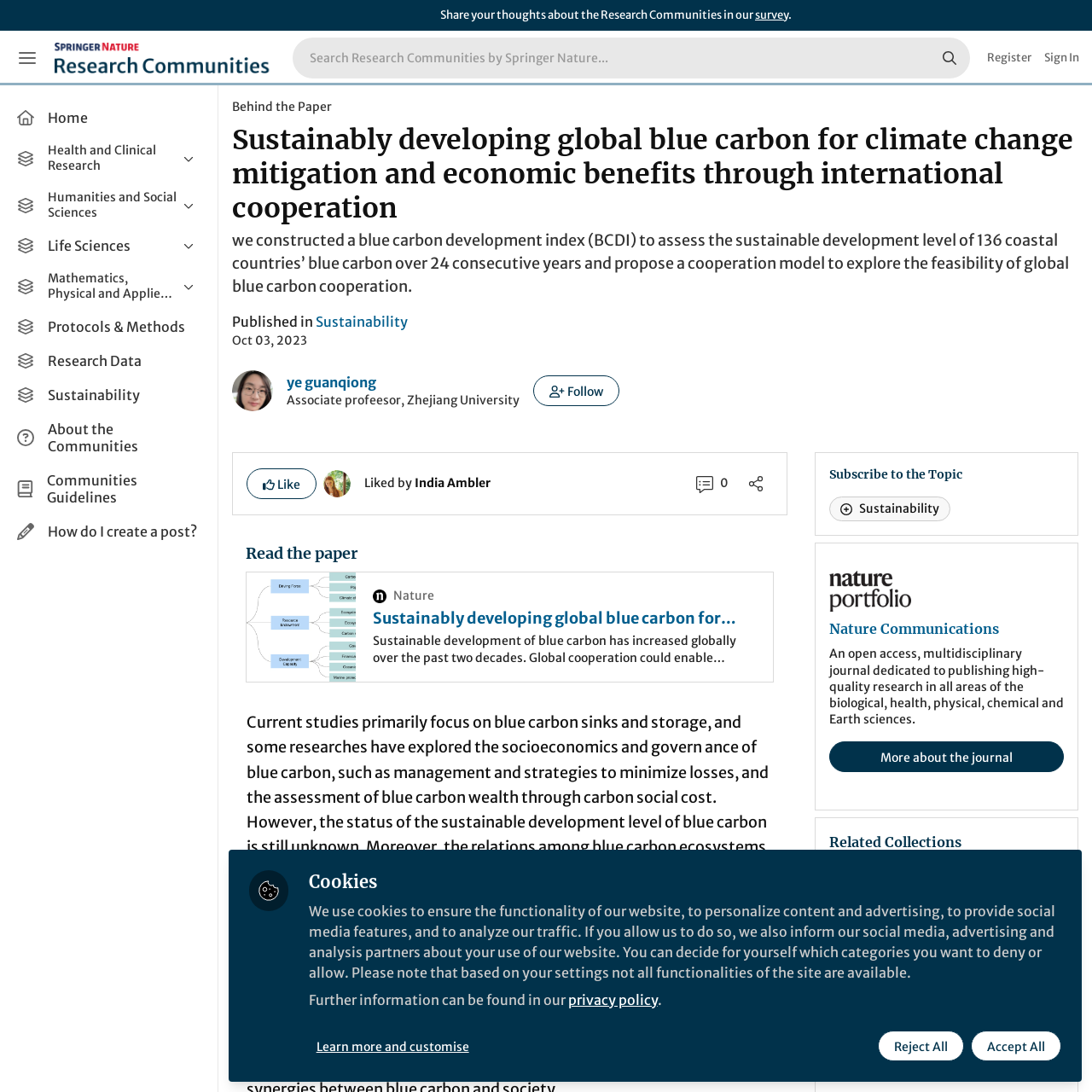What are the main research areas categorized on the webpage?
Using the image, give a concise answer in the form of a single word or short phrase.

Health and Clinical Research, Humanities and Social Sciences, etc.